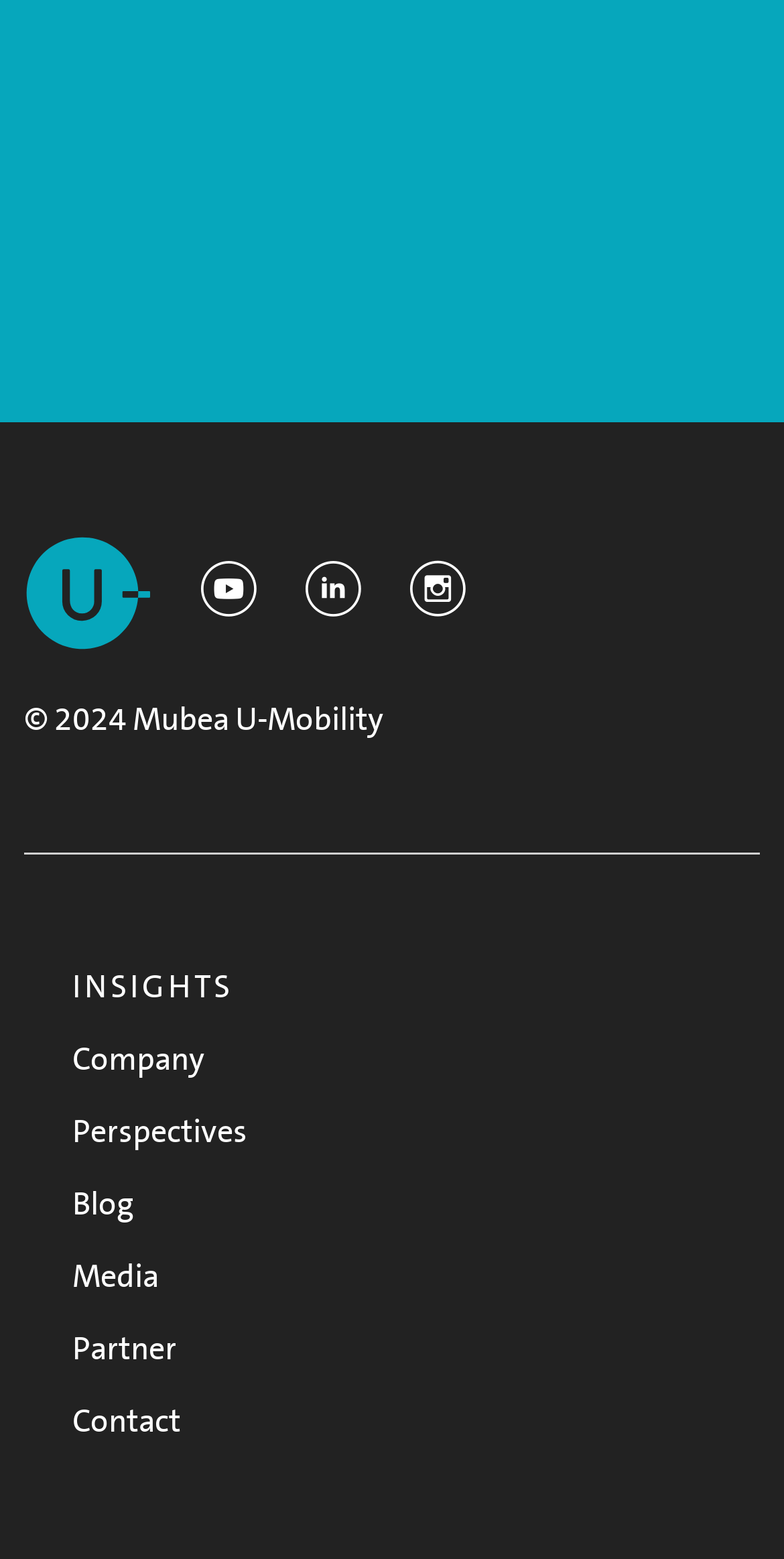Give a one-word or phrase response to the following question: How many social media links are present?

3